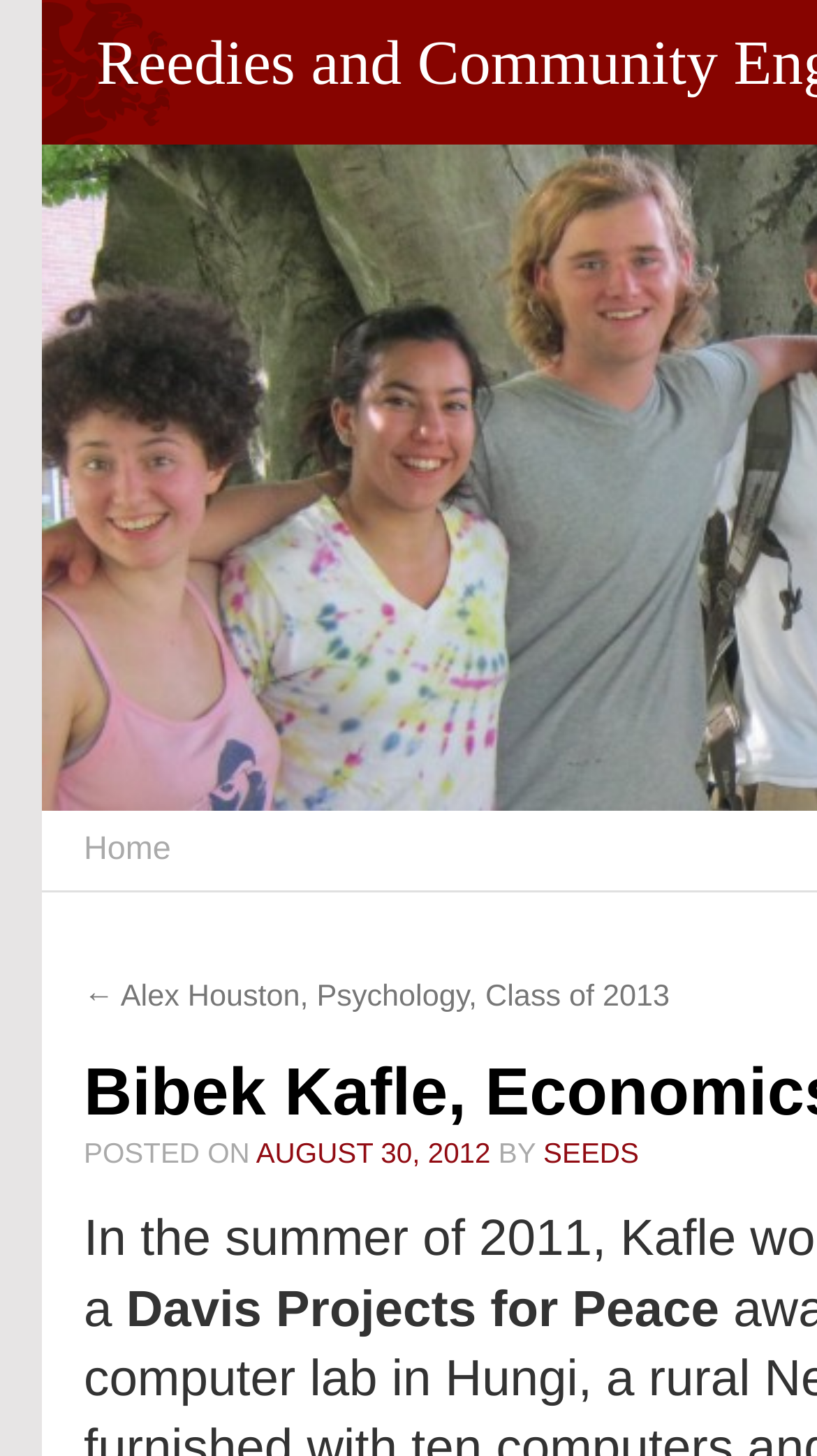Please provide a comprehensive answer to the question below using the information from the image: What is the date of the post?

The date 'AUGUST 30, 2012' is found in the link element with the text 'AUGUST 30, 2012', which is located below the 'POSTED ON' text, indicating that this is the date of the post.